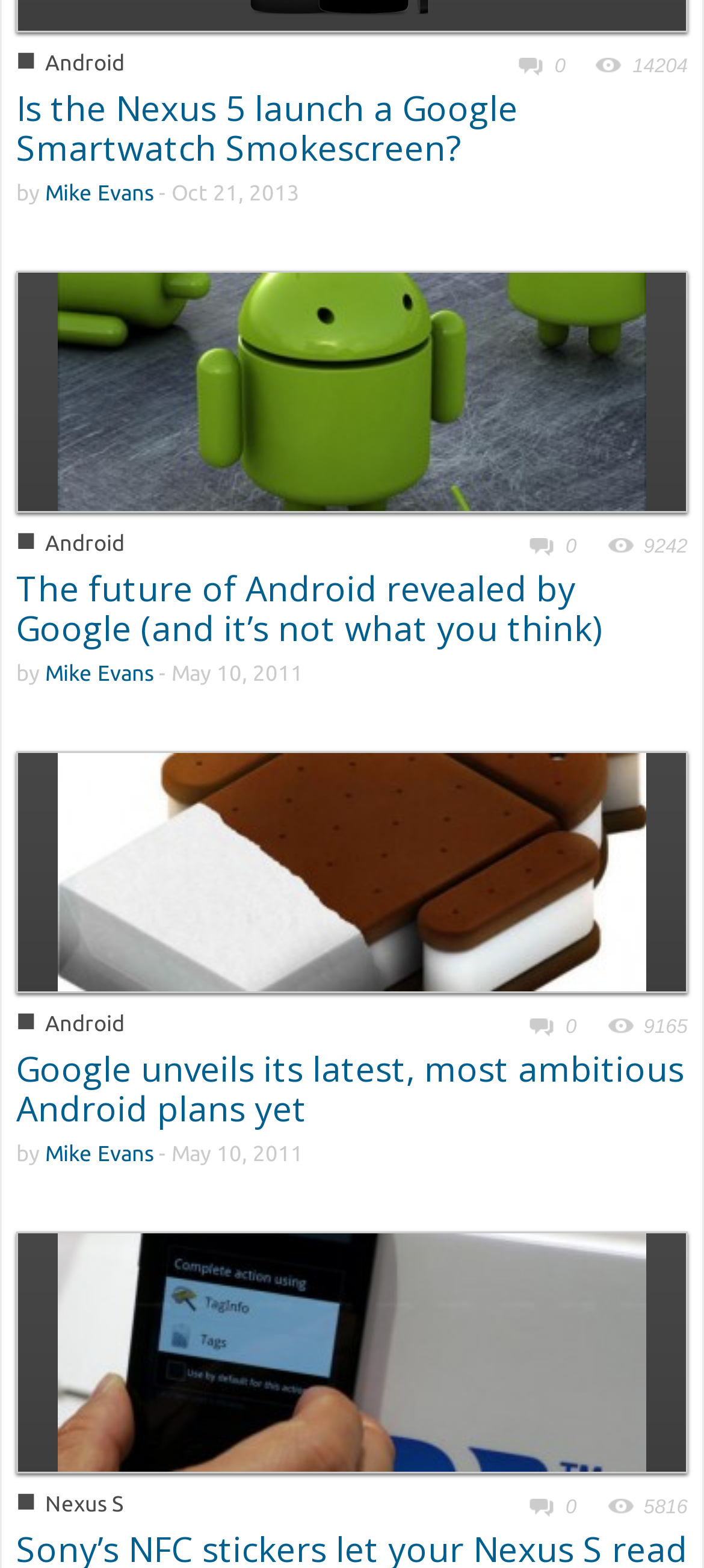Find the bounding box of the element with the following description: "Mike Evans". The coordinates must be four float numbers between 0 and 1, formatted as [left, top, right, bottom].

[0.064, 0.421, 0.218, 0.436]